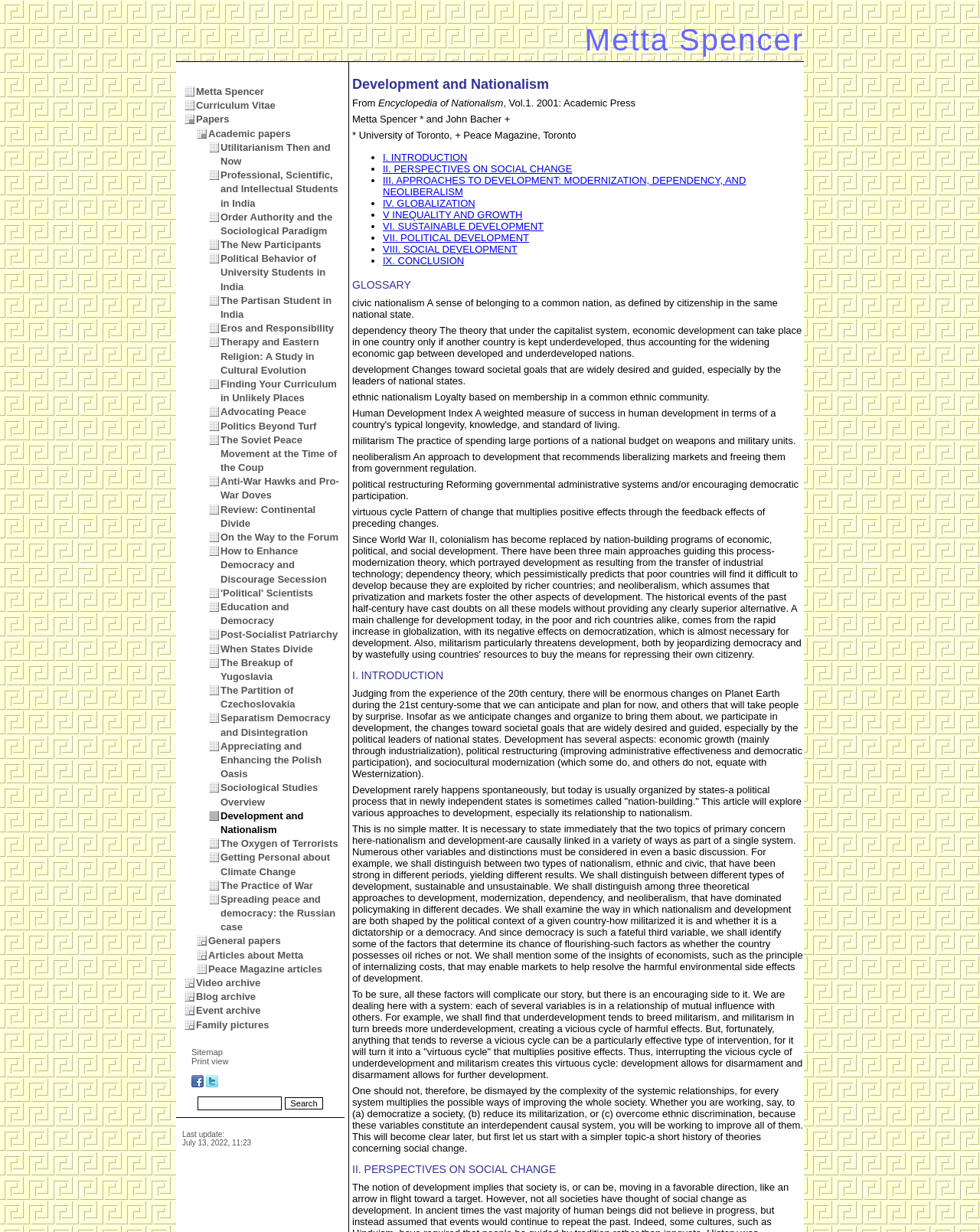Find the bounding box coordinates of the element you need to click on to perform this action: 'Click on the link to view papers on Academic papers'. The coordinates should be represented by four float values between 0 and 1, in the format [left, top, right, bottom].

[0.212, 0.104, 0.297, 0.113]